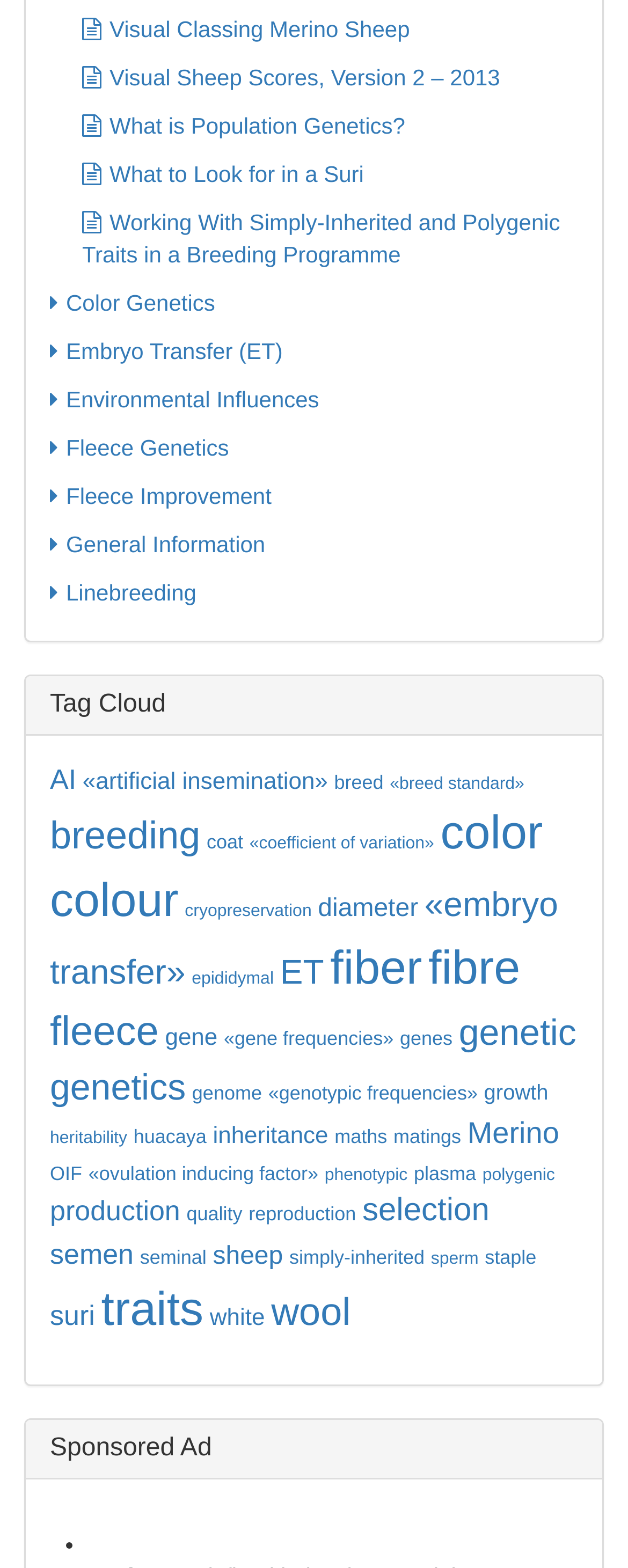Please provide the bounding box coordinates for the element that needs to be clicked to perform the instruction: "Click on 'Suri'". The coordinates must consist of four float numbers between 0 and 1, formatted as [left, top, right, bottom].

[0.079, 0.828, 0.151, 0.849]